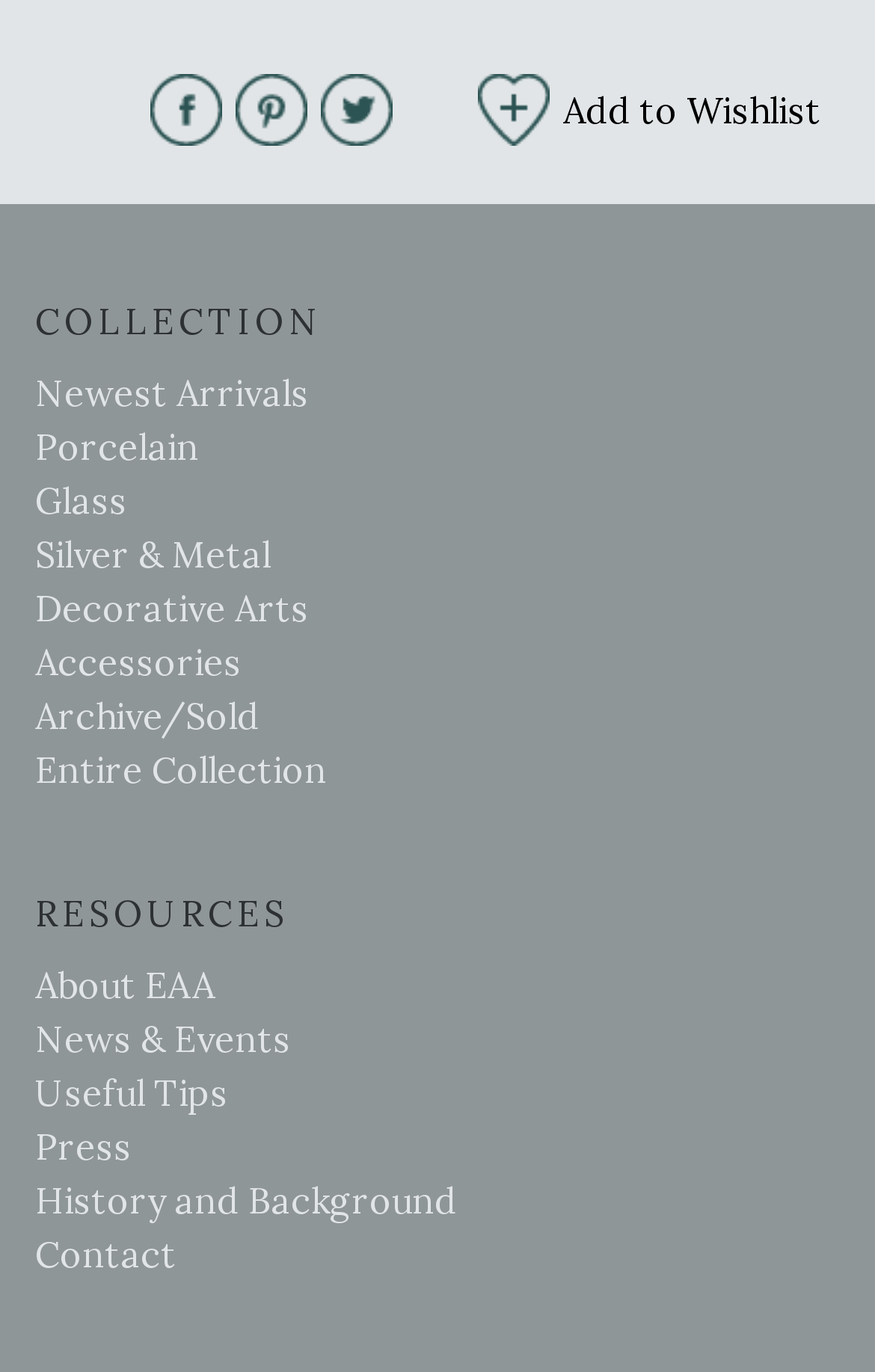Determine the bounding box coordinates of the region to click in order to accomplish the following instruction: "Click on the 'RollllTide!' link". Provide the coordinates as four float numbers between 0 and 1, specifically [left, top, right, bottom].

None